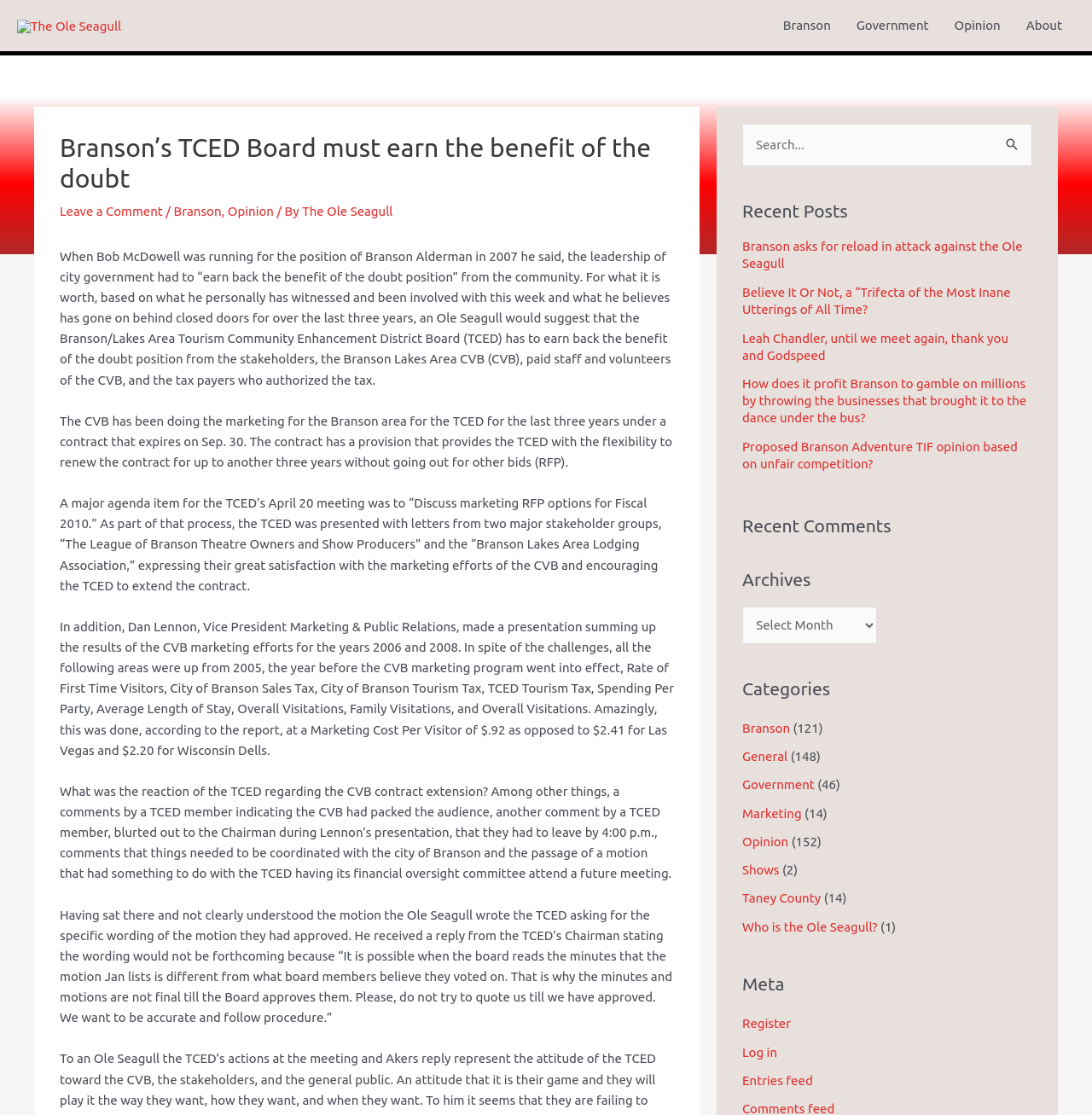What is the name of the board mentioned in the article?
Using the picture, provide a one-word or short phrase answer.

TCED